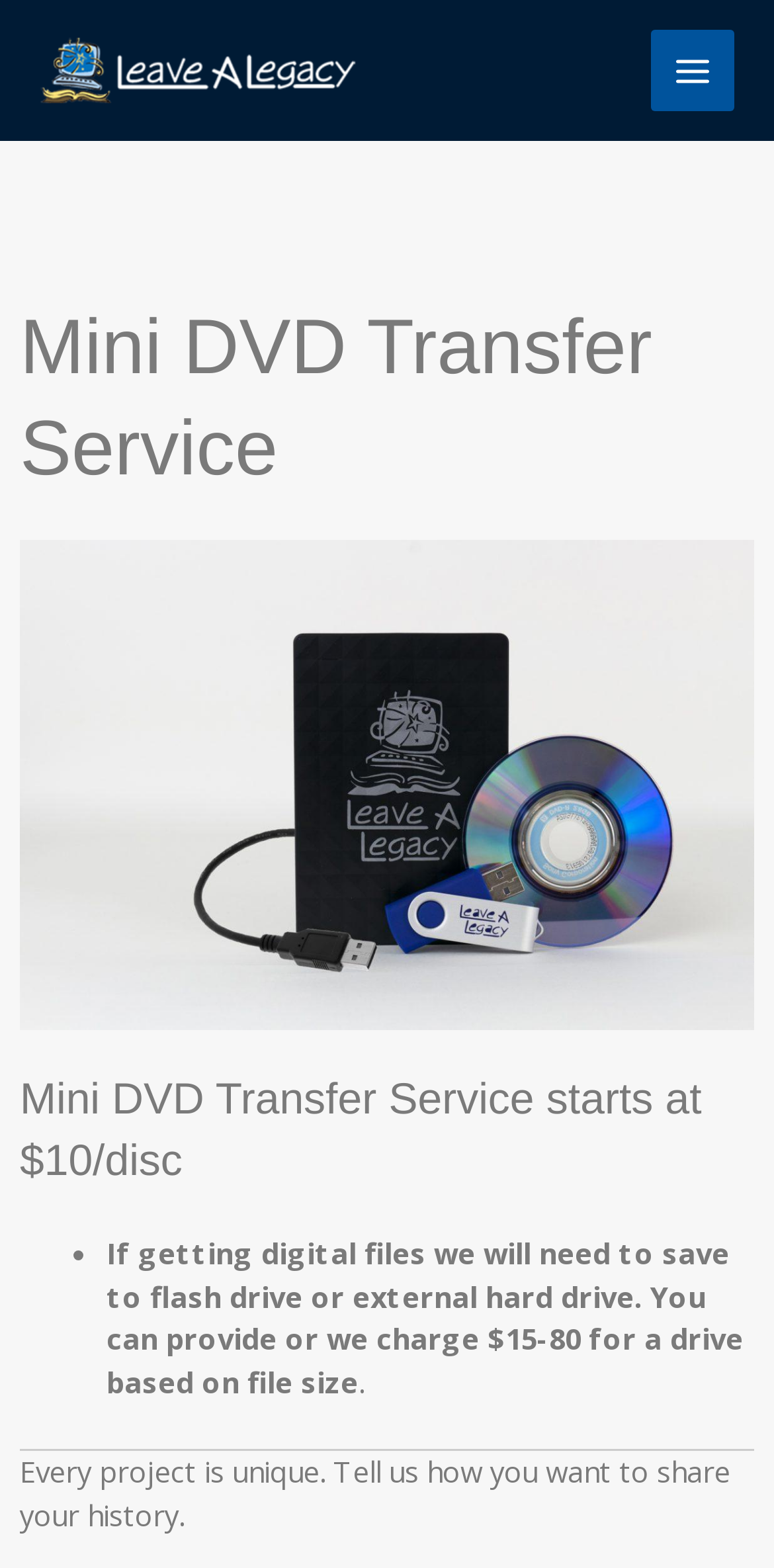What is the company's logo?
Please look at the screenshot and answer using one word or phrase.

Leave A Legacy Logo